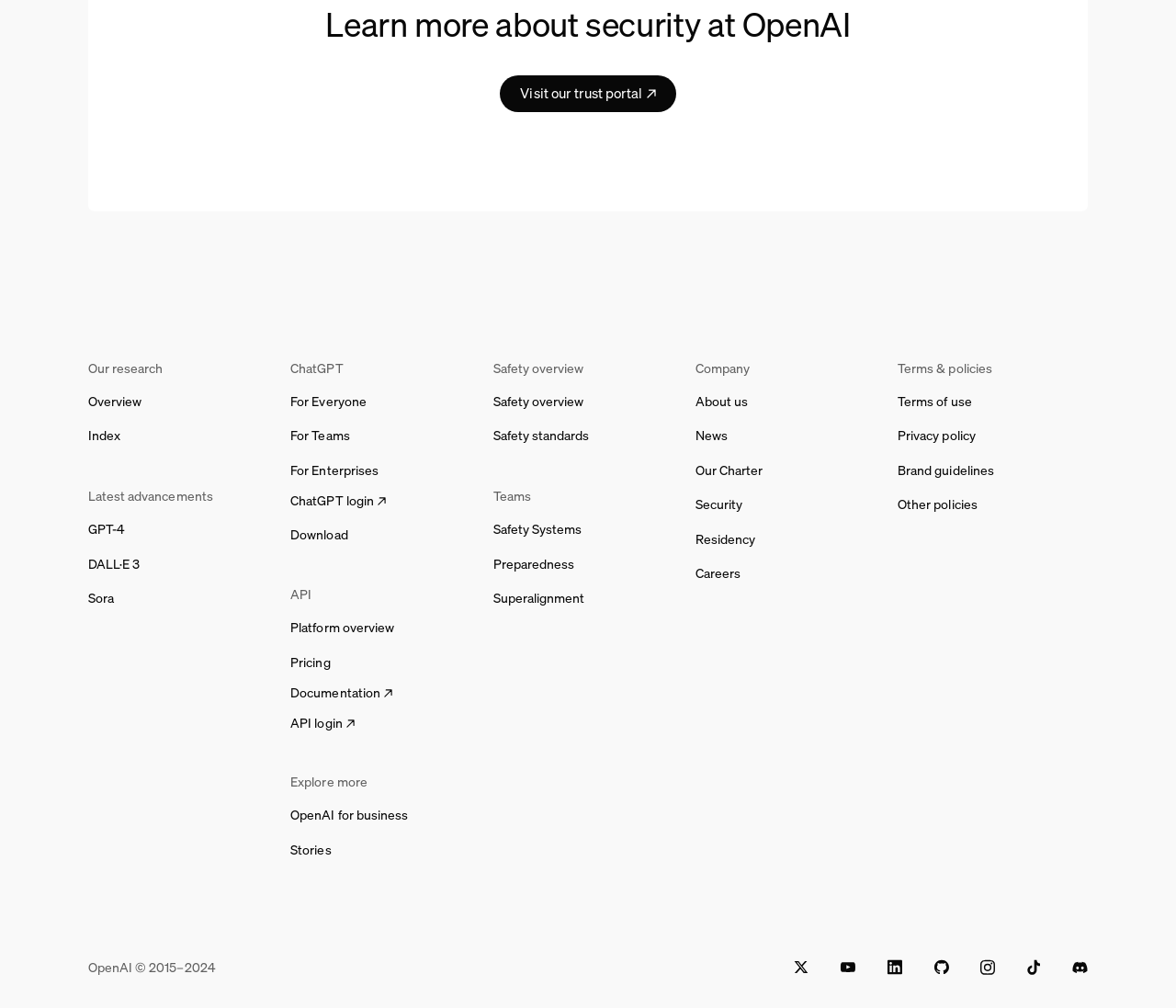Using the element description Platform overview, predict the bounding box coordinates for the UI element. Provide the coordinates in (top-left x, top-left y, bottom-right x, bottom-right y) format with values ranging from 0 to 1.

[0.246, 0.612, 0.337, 0.633]